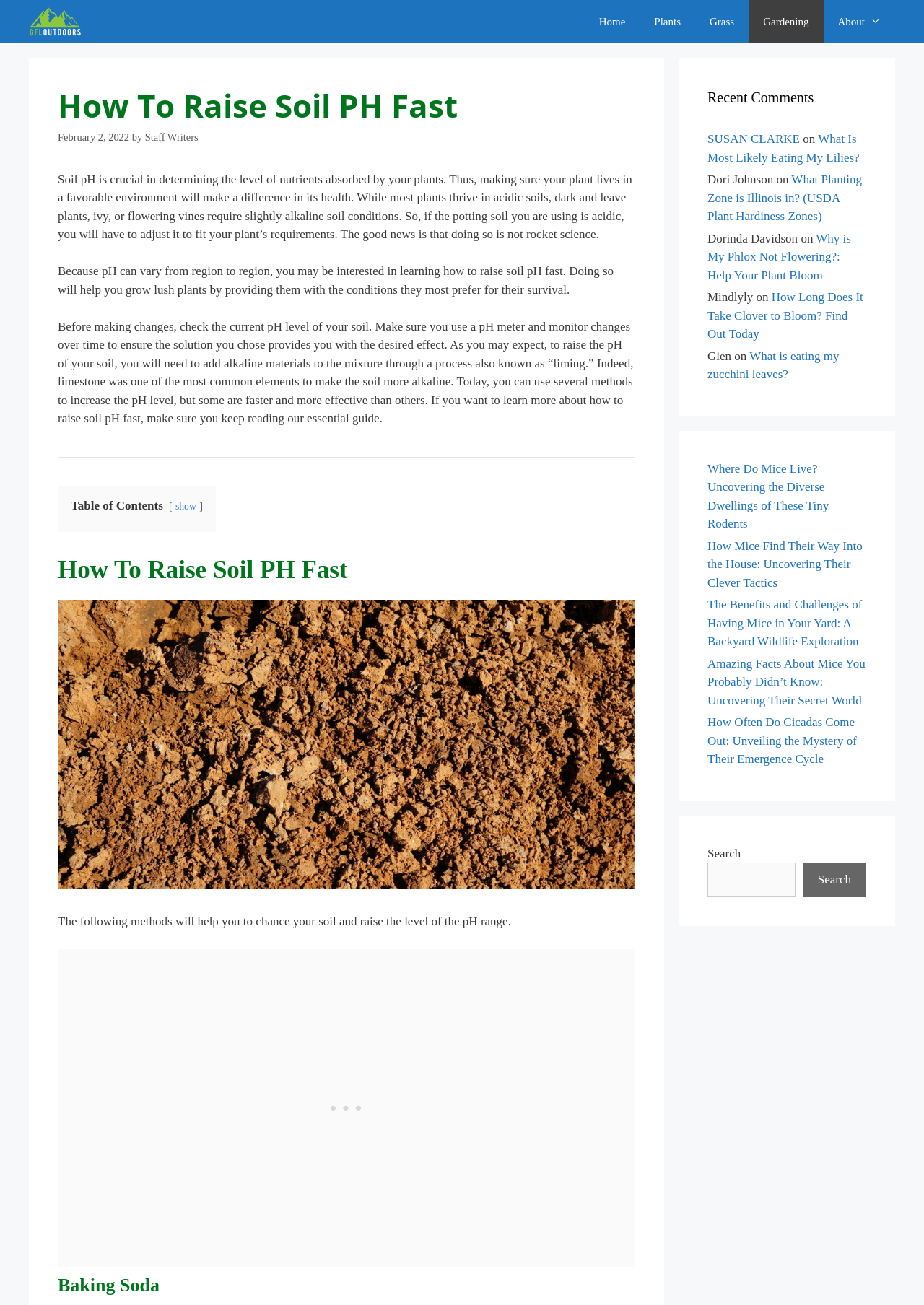Pinpoint the bounding box coordinates of the element to be clicked to execute the instruction: "Click on the 'Staff Writers' link".

[0.157, 0.101, 0.215, 0.11]